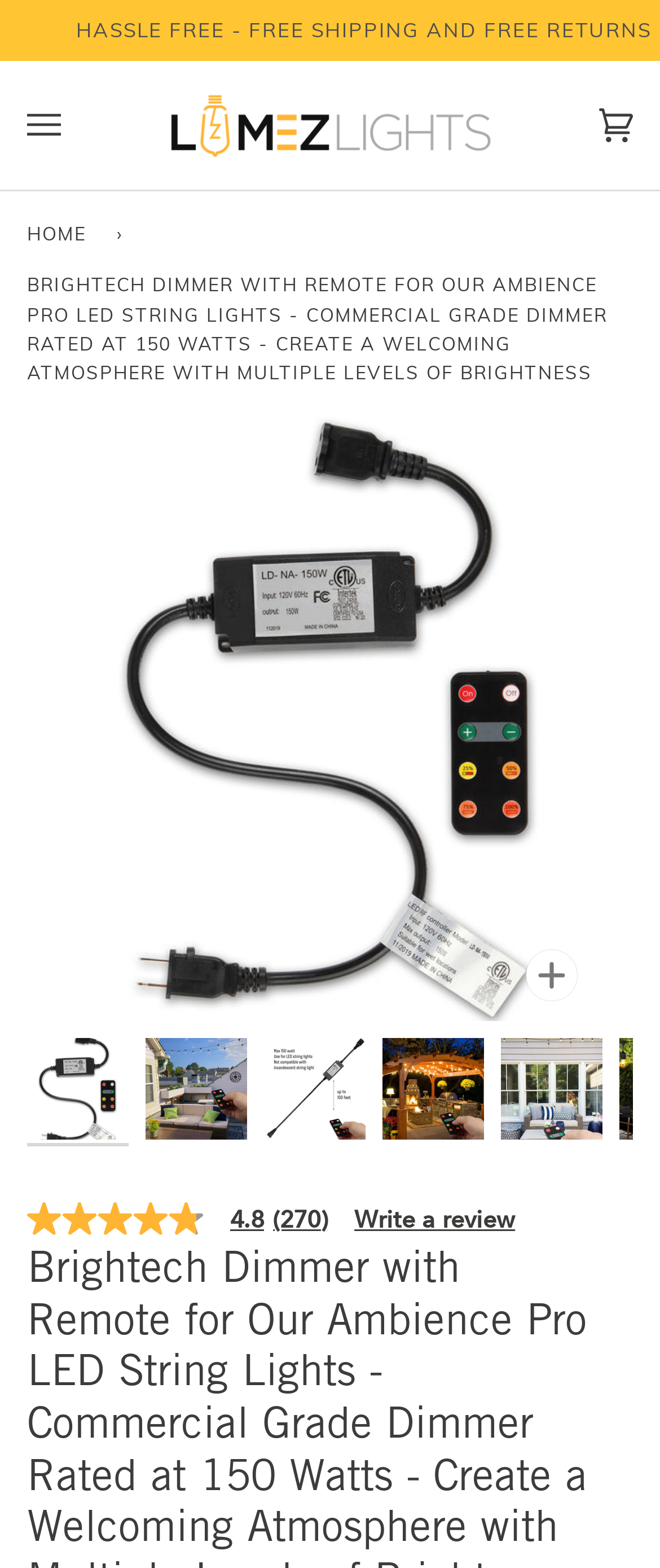Locate the bounding box of the UI element described in the following text: "Zoom".

[0.767, 0.594, 0.905, 0.652]